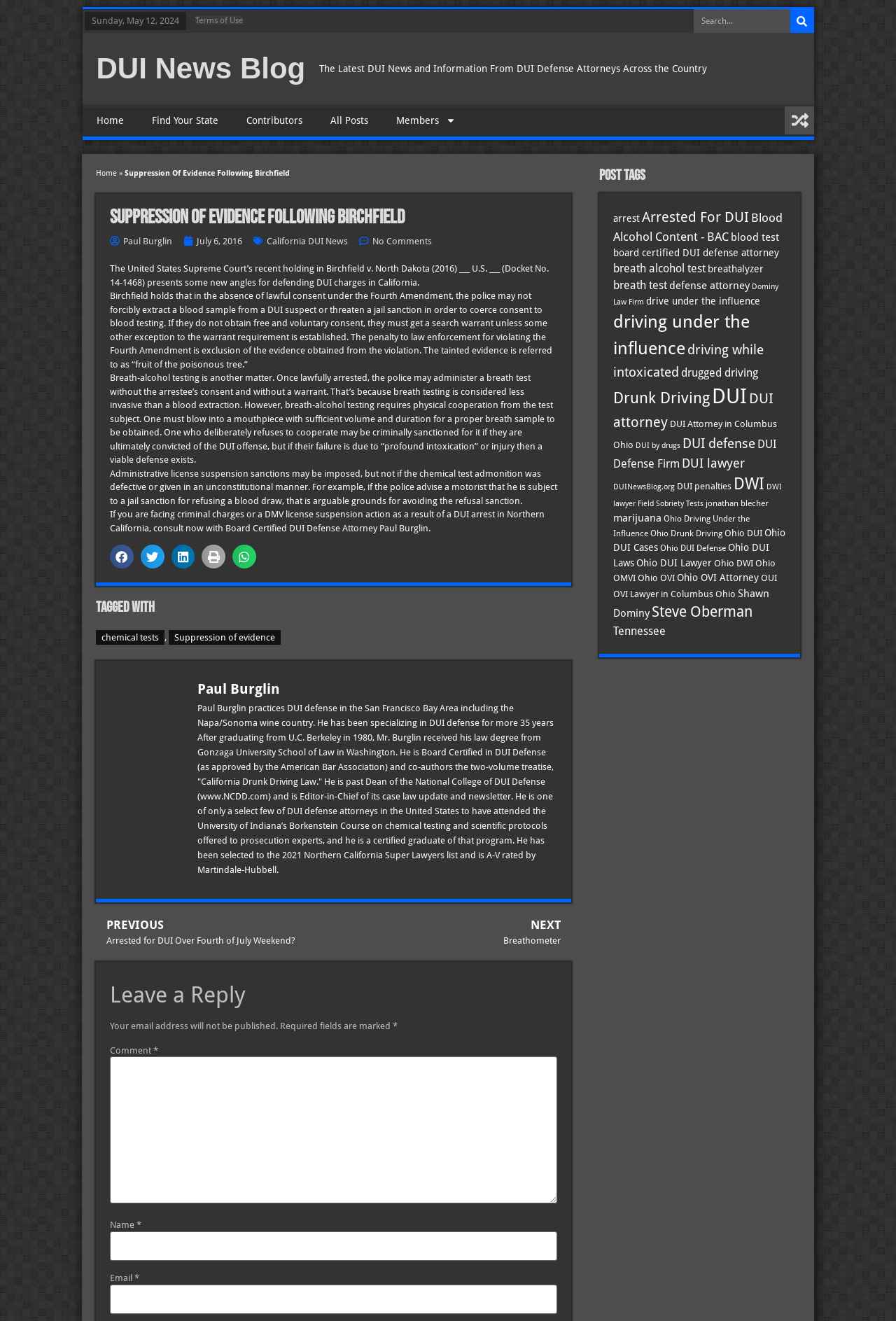Identify the bounding box of the UI component described as: "NextBreathometerNext".

[0.391, 0.693, 0.638, 0.717]